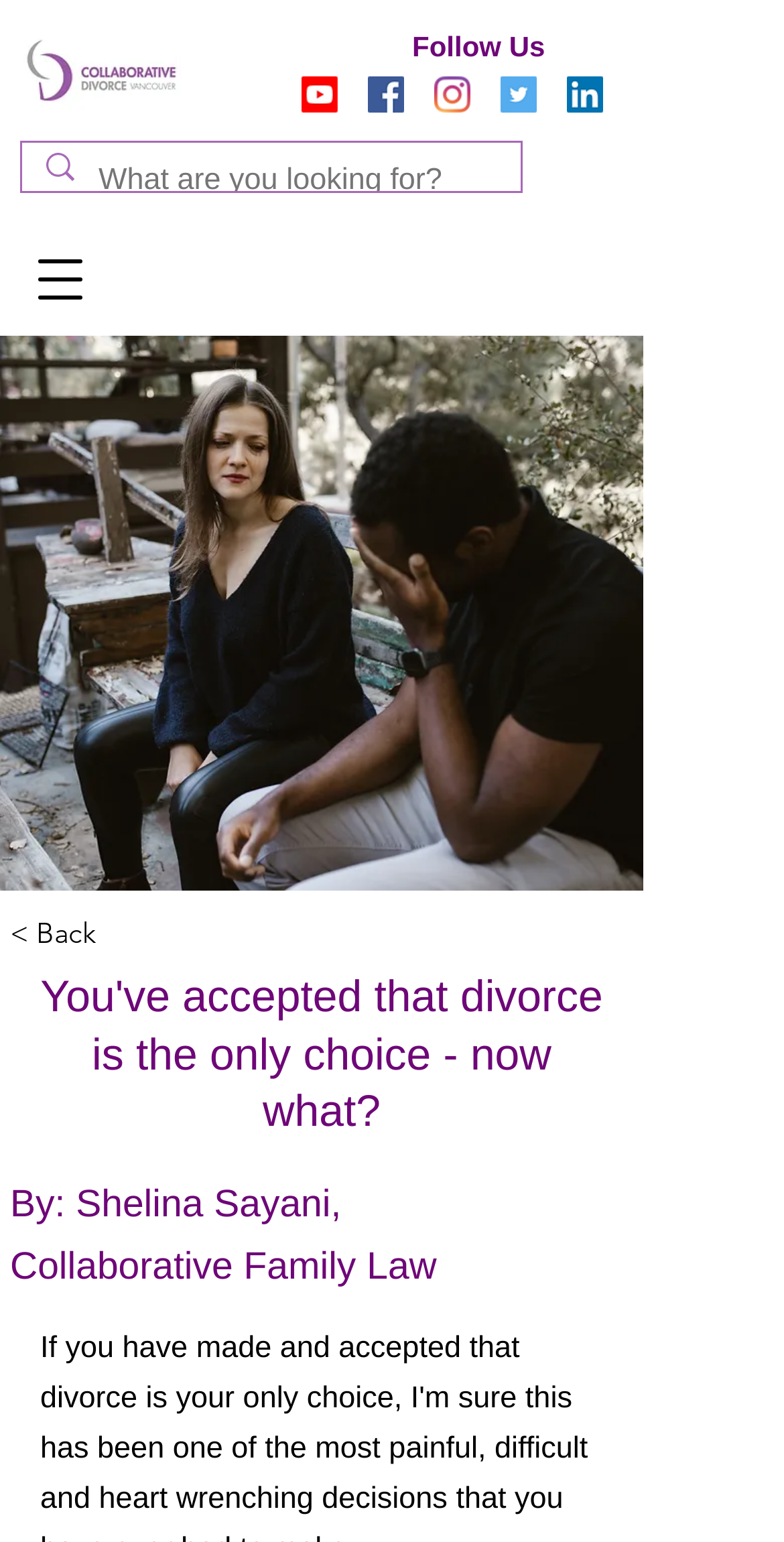Refer to the element description < Back and identify the corresponding bounding box in the screenshot. Format the coordinates as (top-left x, top-left y, bottom-right x, bottom-right y) with values in the range of 0 to 1.

[0.013, 0.583, 0.321, 0.628]